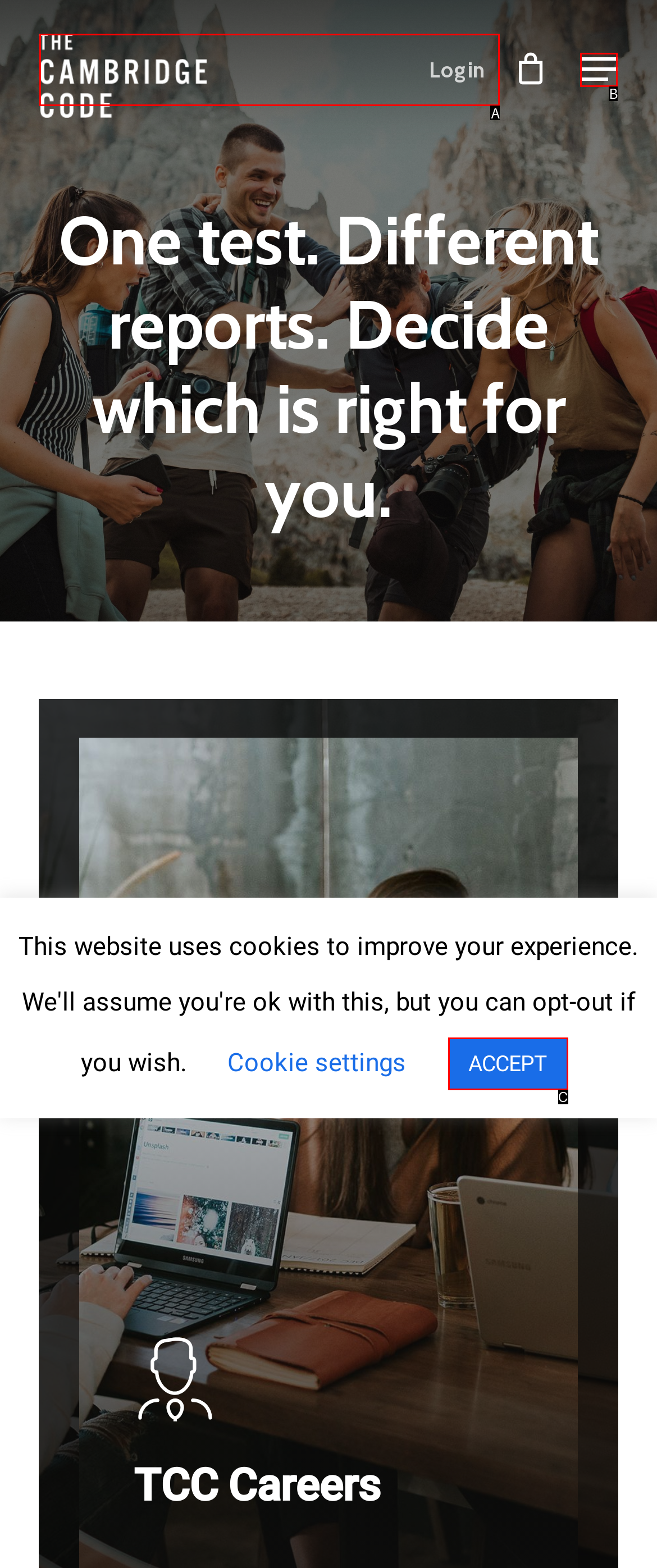Identify the HTML element that best matches the description: alt="The Cambridge Code". Provide your answer by selecting the corresponding letter from the given options.

A